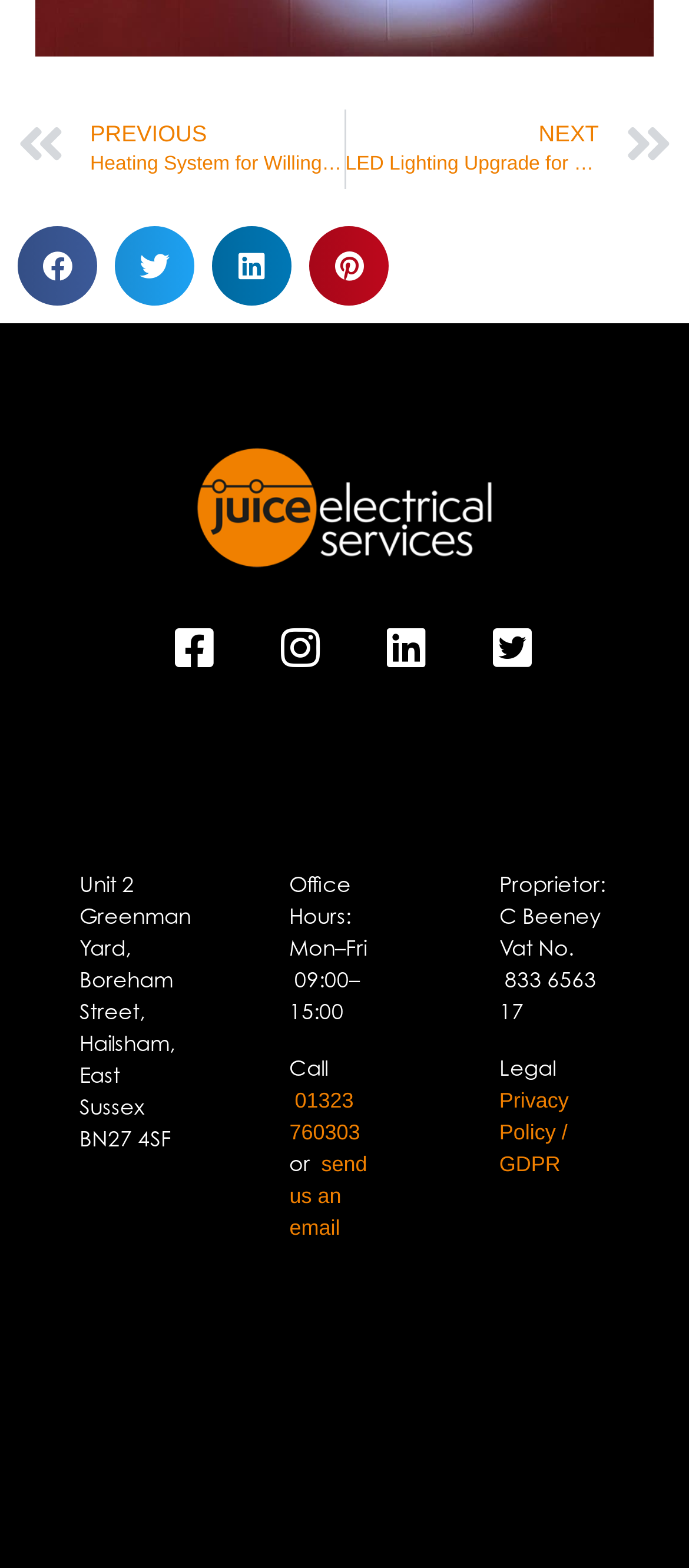Can you provide the bounding box coordinates for the element that should be clicked to implement the instruction: "Share on Facebook"?

[0.026, 0.144, 0.141, 0.194]